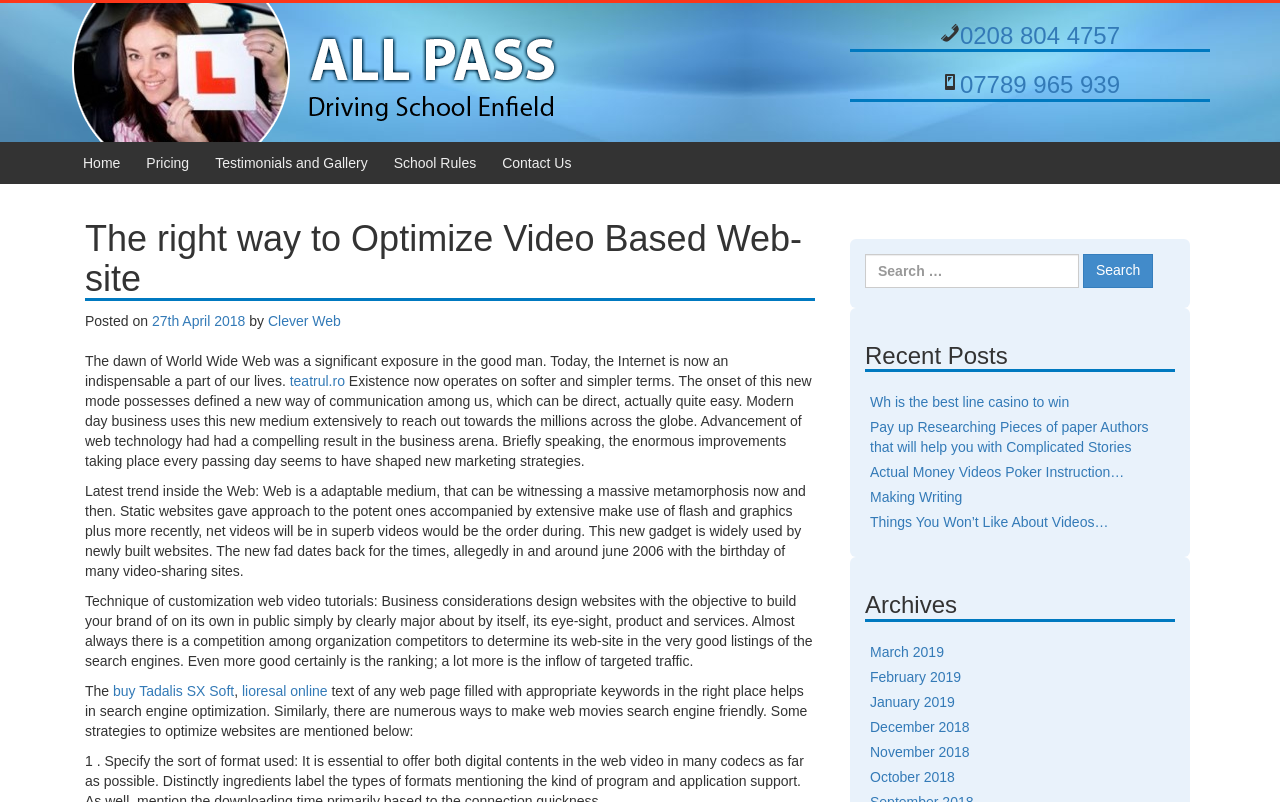Give a one-word or short phrase answer to this question: 
What is the name of the driving school?

All Pass Driving School Enfield